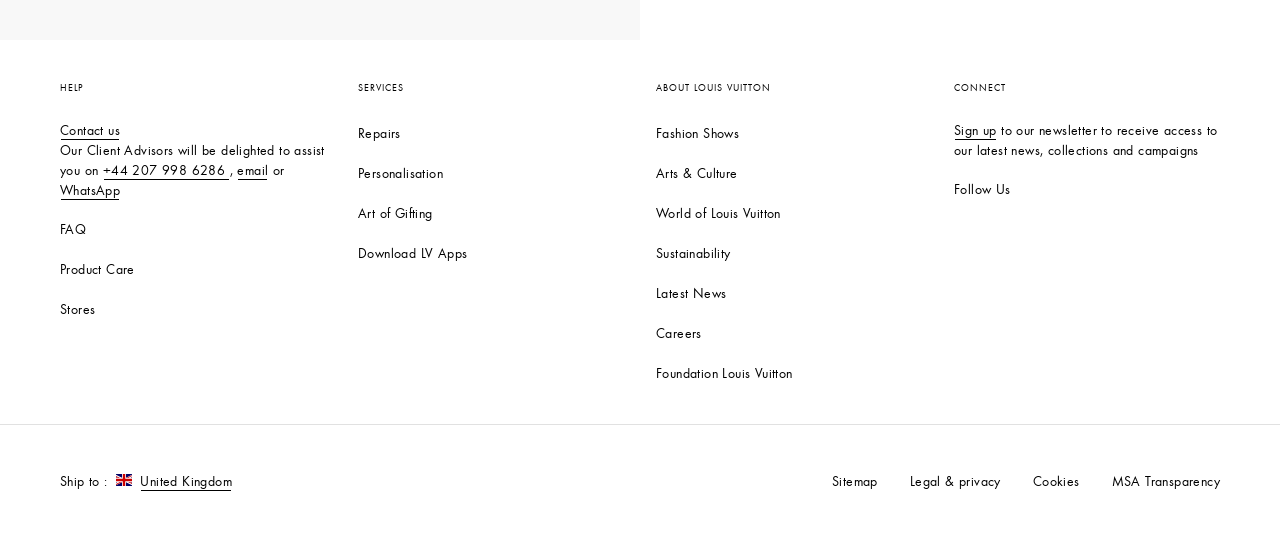What is the phone number to contact?
Please provide a single word or phrase in response based on the screenshot.

+44 207 998 6286